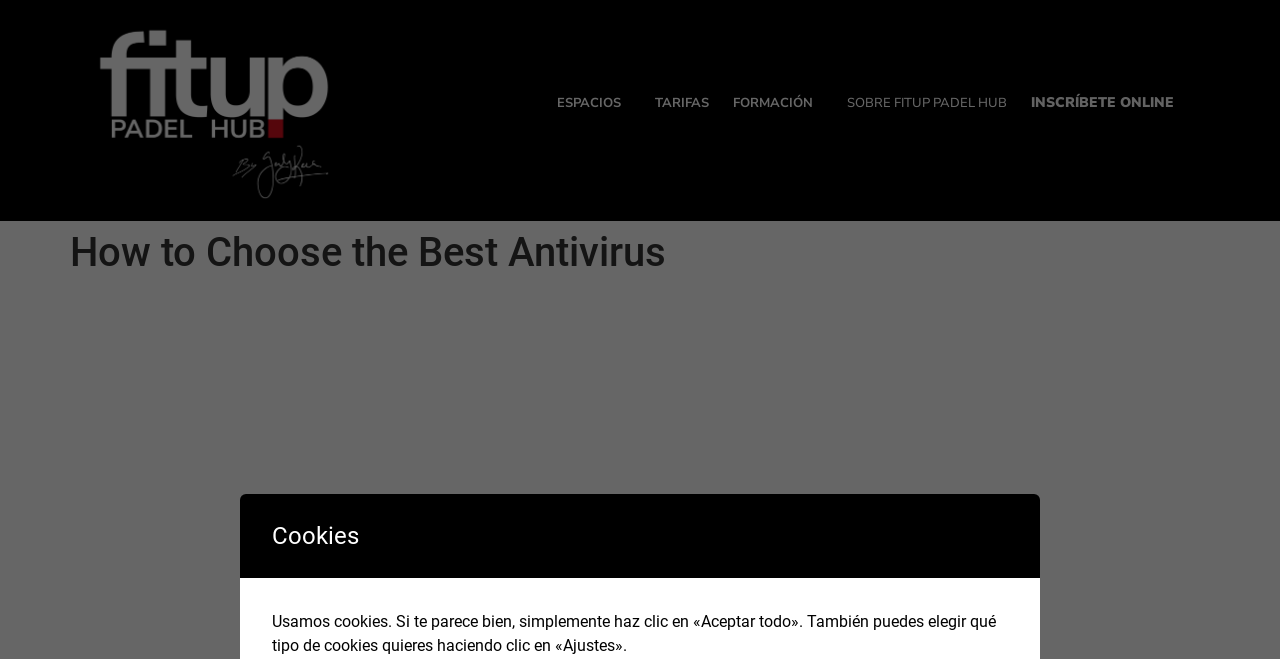What is the purpose of the scoring method used to evaluate antivirus products?
Could you give a comprehensive explanation in response to this question?

The webpage explains that a scoring method was used to determine which antivirus was the best, taking into consideration each product's protection against malware, security features, customer support, and general capabilities.